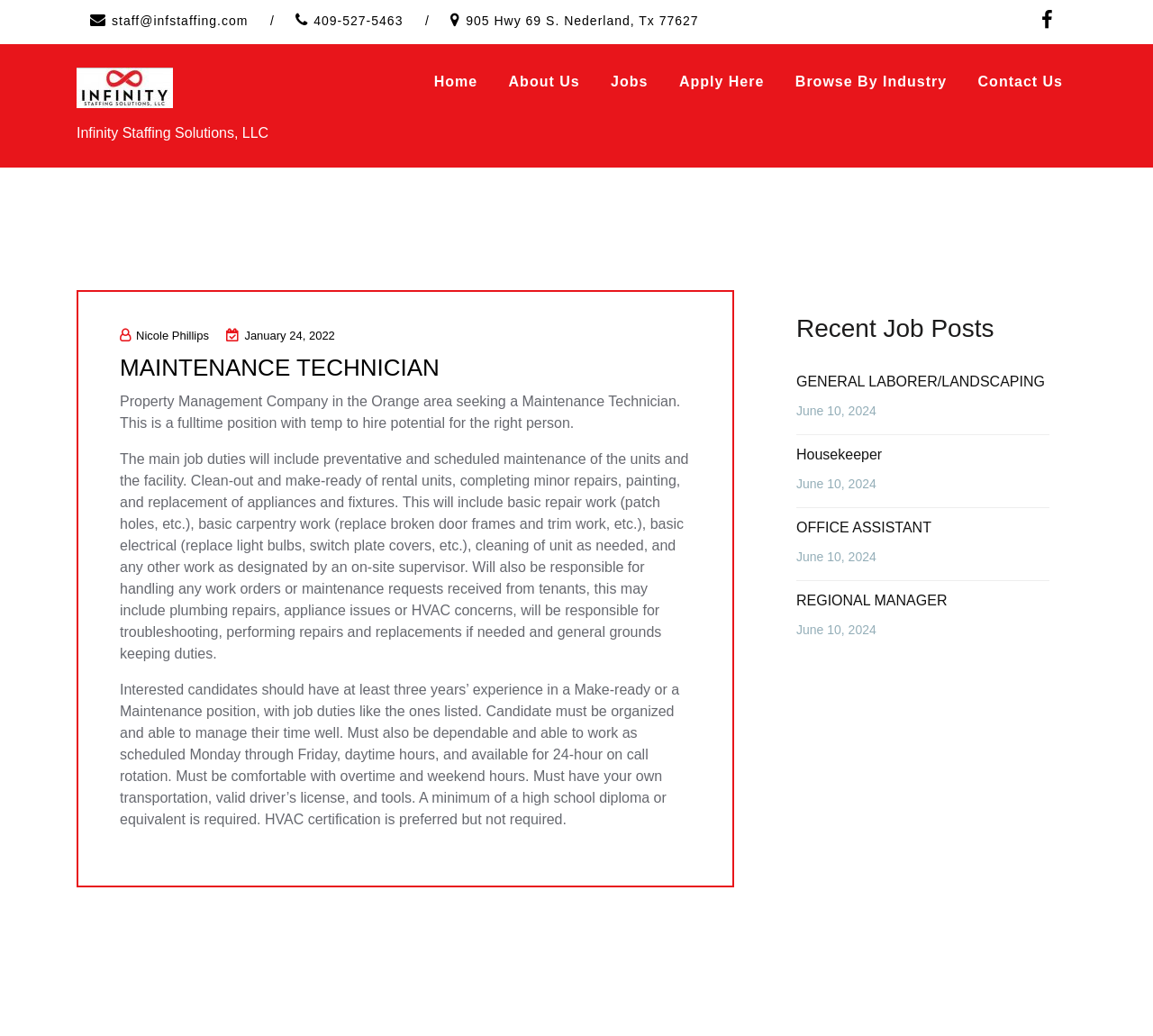Please identify the bounding box coordinates of the clickable region that I should interact with to perform the following instruction: "Check Contact Us page". The coordinates should be expressed as four float numbers between 0 and 1, i.e., [left, top, right, bottom].

[0.836, 0.06, 0.934, 0.098]